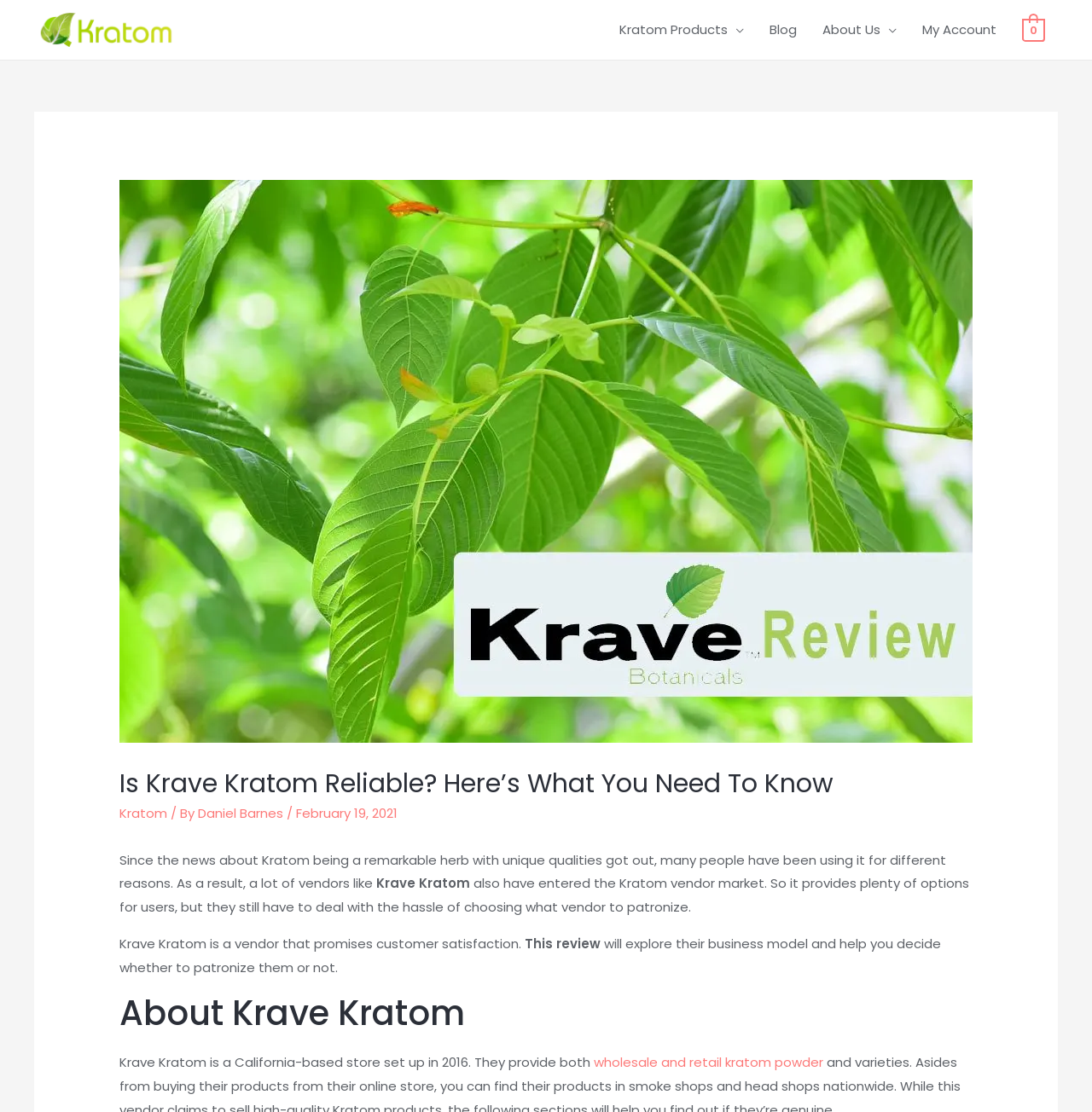Locate the bounding box coordinates of the clickable element to fulfill the following instruction: "View Kratom Products". Provide the coordinates as four float numbers between 0 and 1 in the format [left, top, right, bottom].

[0.555, 0.004, 0.693, 0.05]